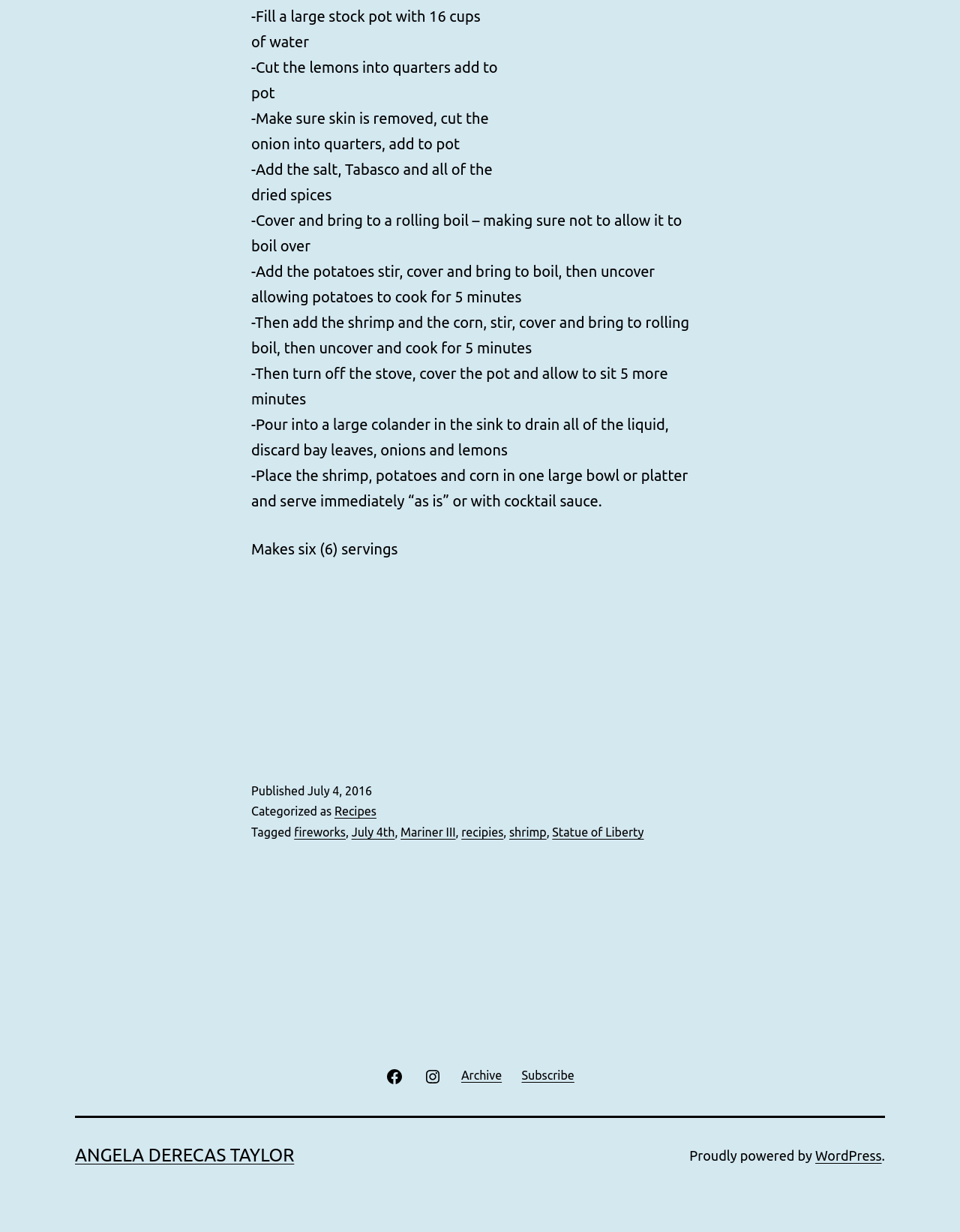Using the provided element description "Make up work", determine the bounding box coordinates of the UI element.

None